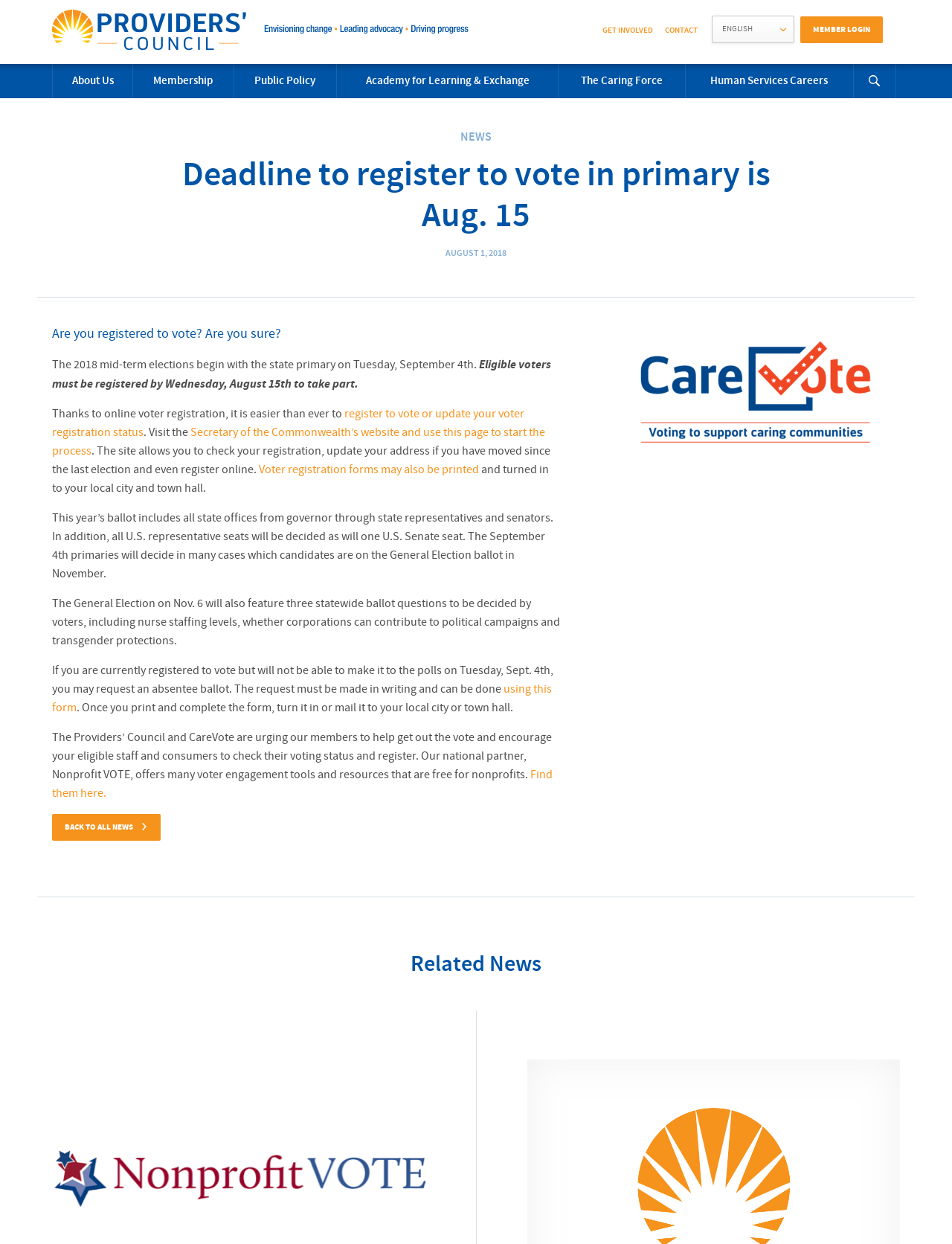Locate the bounding box coordinates of the clickable region necessary to complete the following instruction: "Read more about the Providers' Council". Provide the coordinates in the format of four float numbers between 0 and 1, i.e., [left, top, right, bottom].

[0.055, 0.007, 0.492, 0.041]